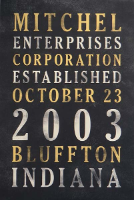What is written below the company name on the sign?
Please provide a detailed answer to the question.

Below the company name 'Mitchel Enterprises' on the sign, the word 'CORPORATION' is elegantly written in a smaller font, providing additional information about the company.